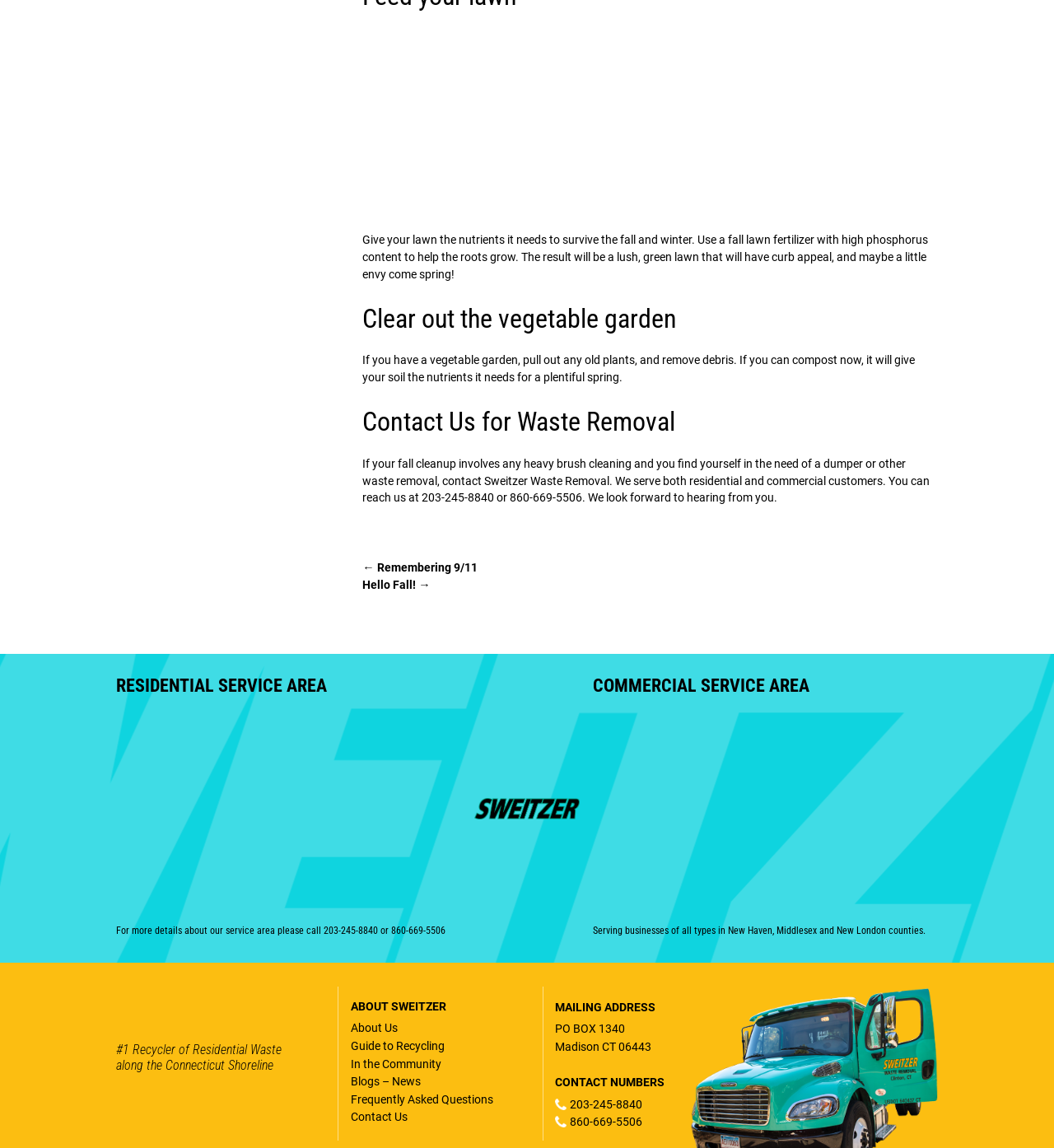Pinpoint the bounding box coordinates of the clickable area necessary to execute the following instruction: "Click on the 'Movies' link". The coordinates should be given as four float numbers between 0 and 1, namely [left, top, right, bottom].

None